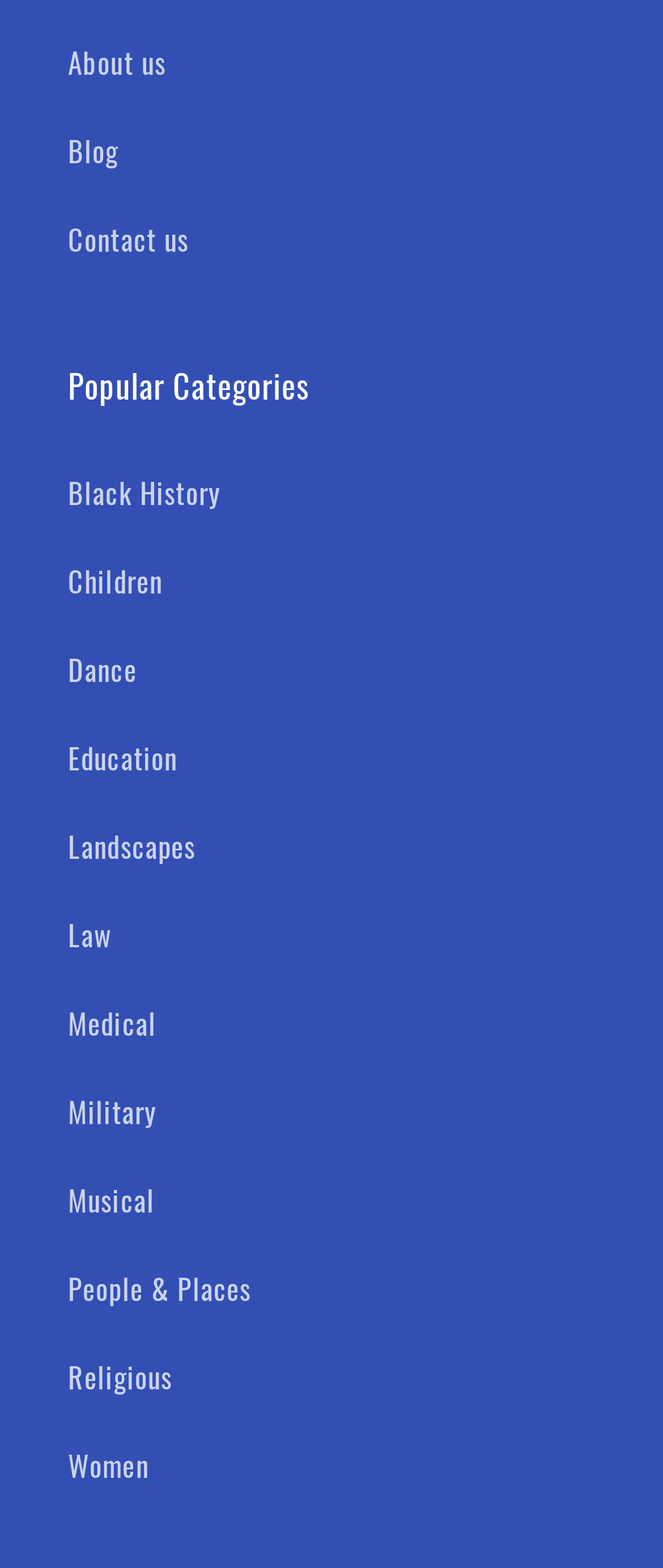Highlight the bounding box coordinates of the region I should click on to meet the following instruction: "contact us".

None